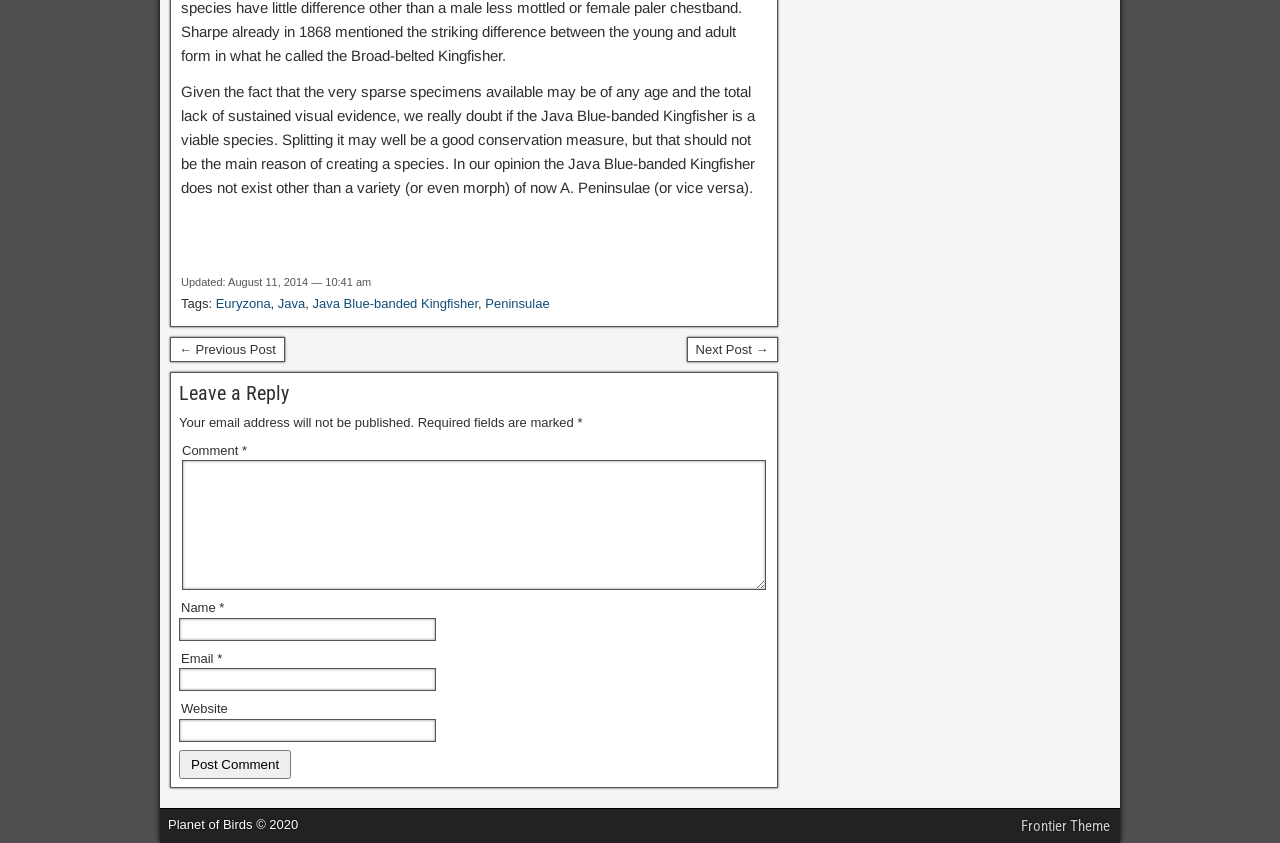Answer briefly with one word or phrase:
What are the tags related to the post?

Euryzona, Java, Java Blue-banded Kingfisher, Peninsulae